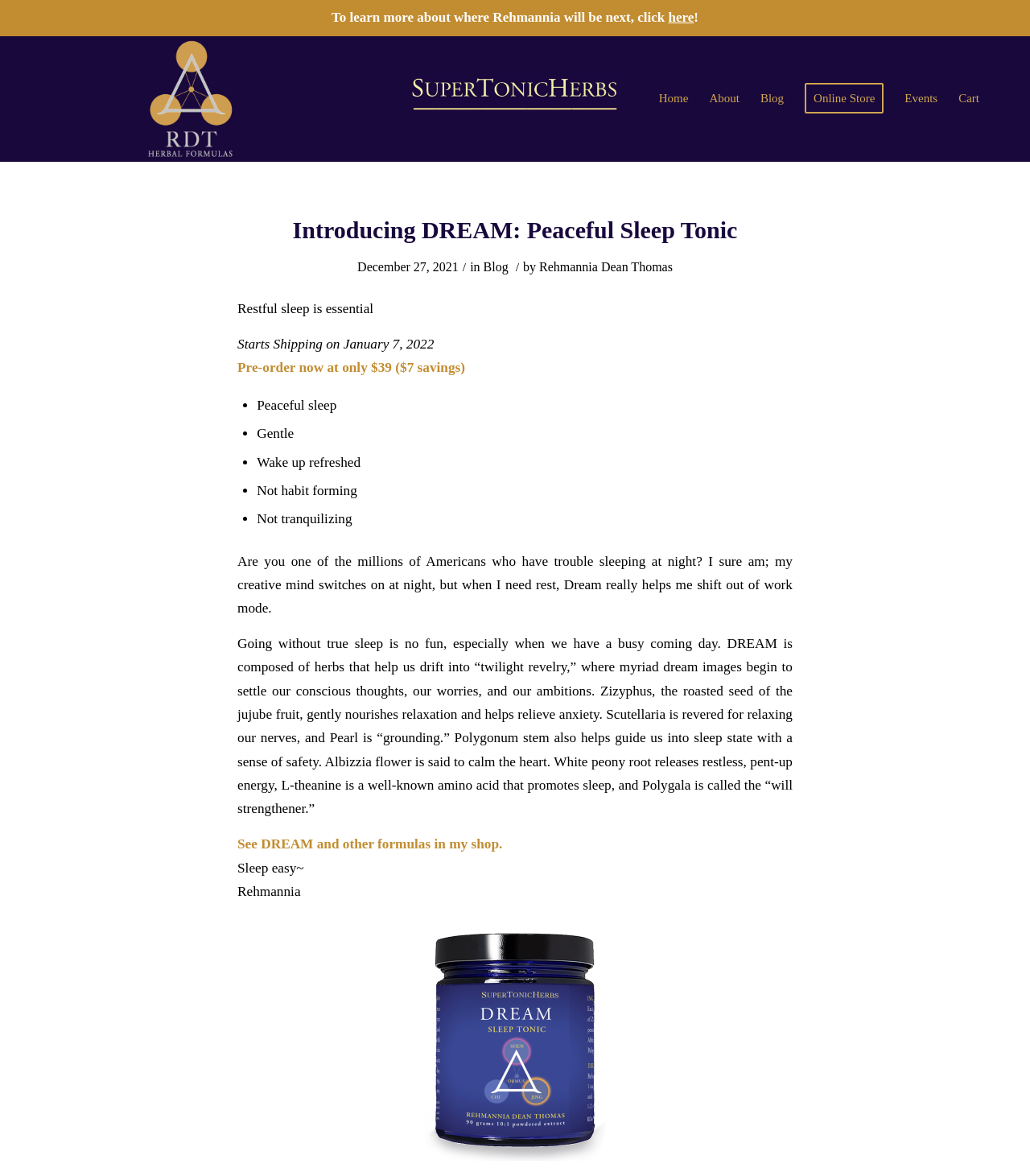Pinpoint the bounding box coordinates of the clickable element needed to complete the instruction: "Visit the online store". The coordinates should be provided as four float numbers between 0 and 1: [left, top, right, bottom].

[0.771, 0.031, 0.868, 0.137]